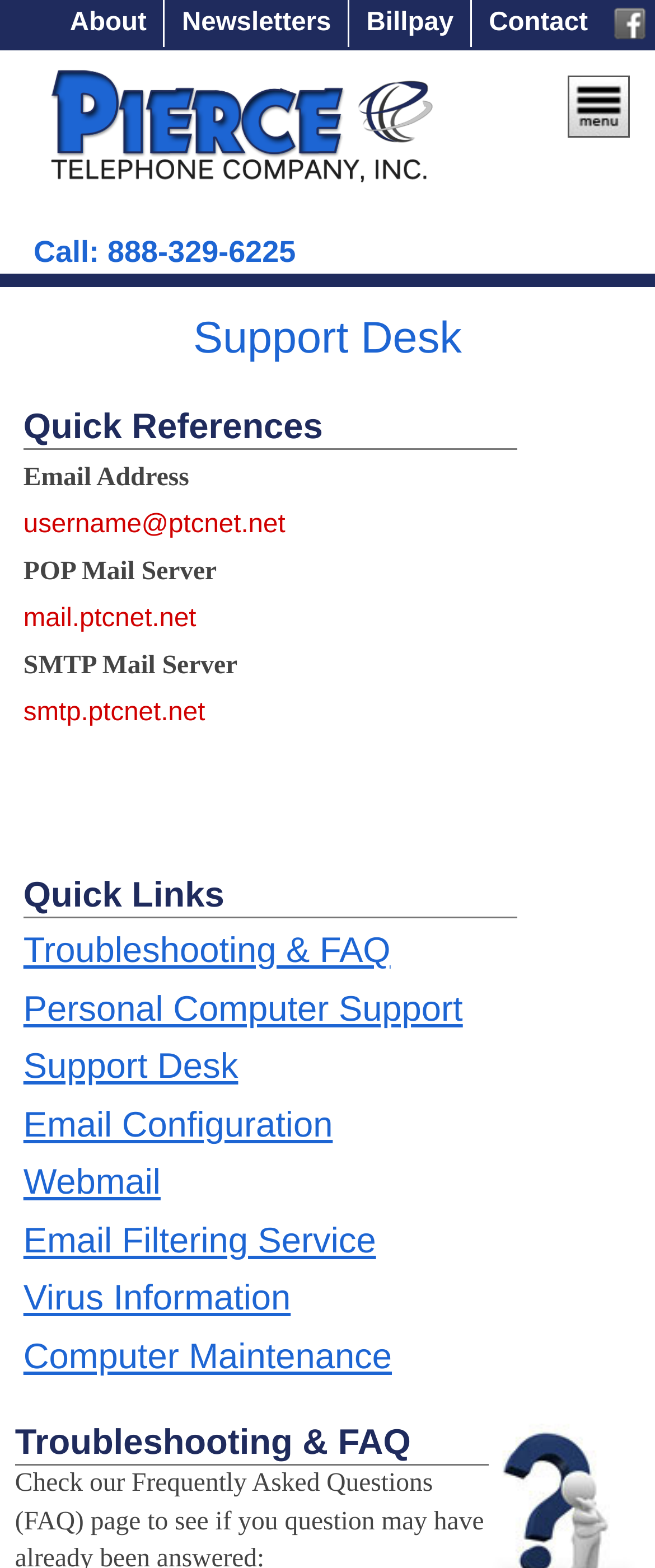What is the company name?
Answer the question in as much detail as possible.

The company name can be found in the top-left corner of the webpage, where it is written in a large font size and is also accompanied by an image.